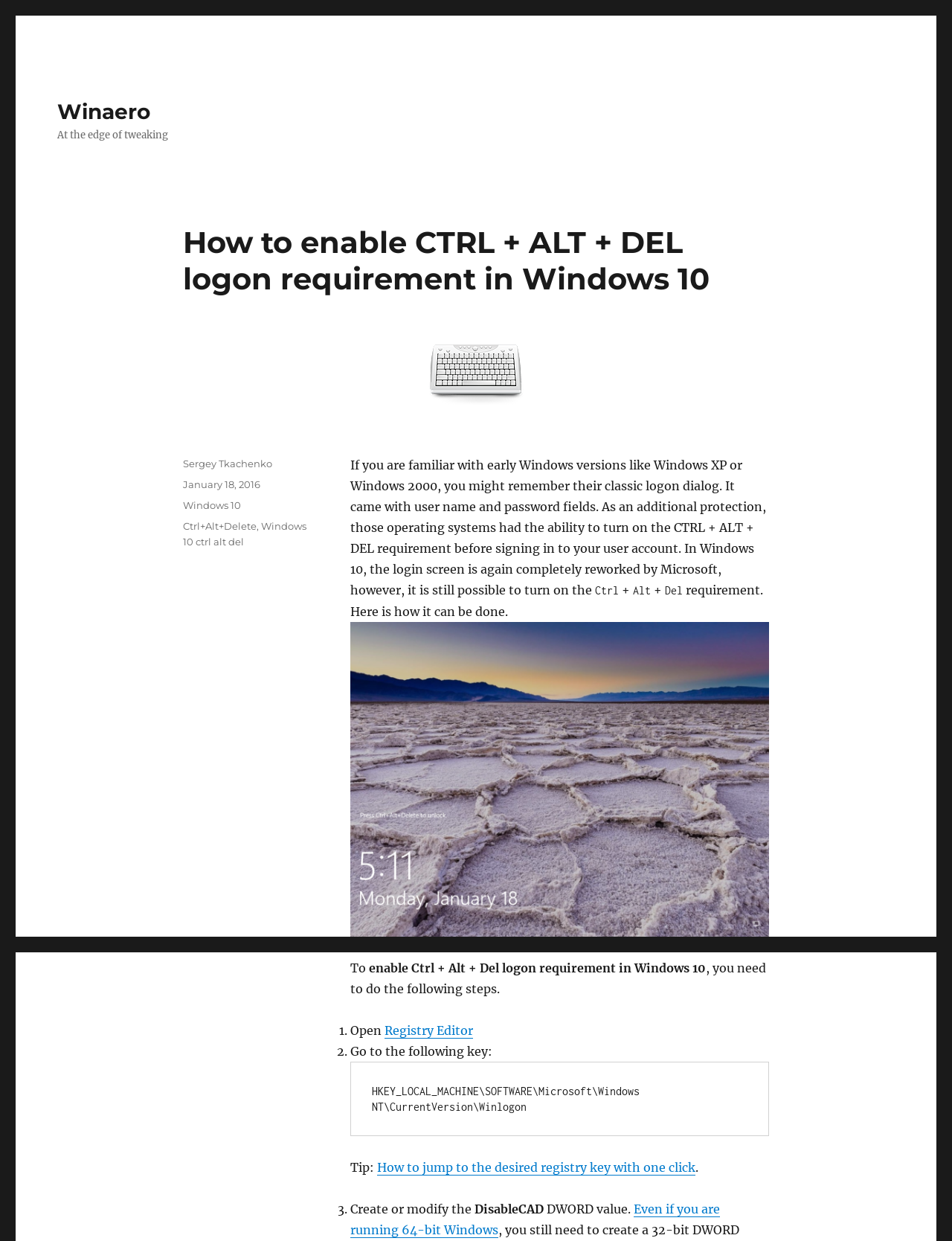What is the name of the website?
Refer to the image and give a detailed answer to the query.

The name of the website can be found at the top left corner of the webpage, where it says 'Winaero' with a tagline 'At the edge of tweaking'.